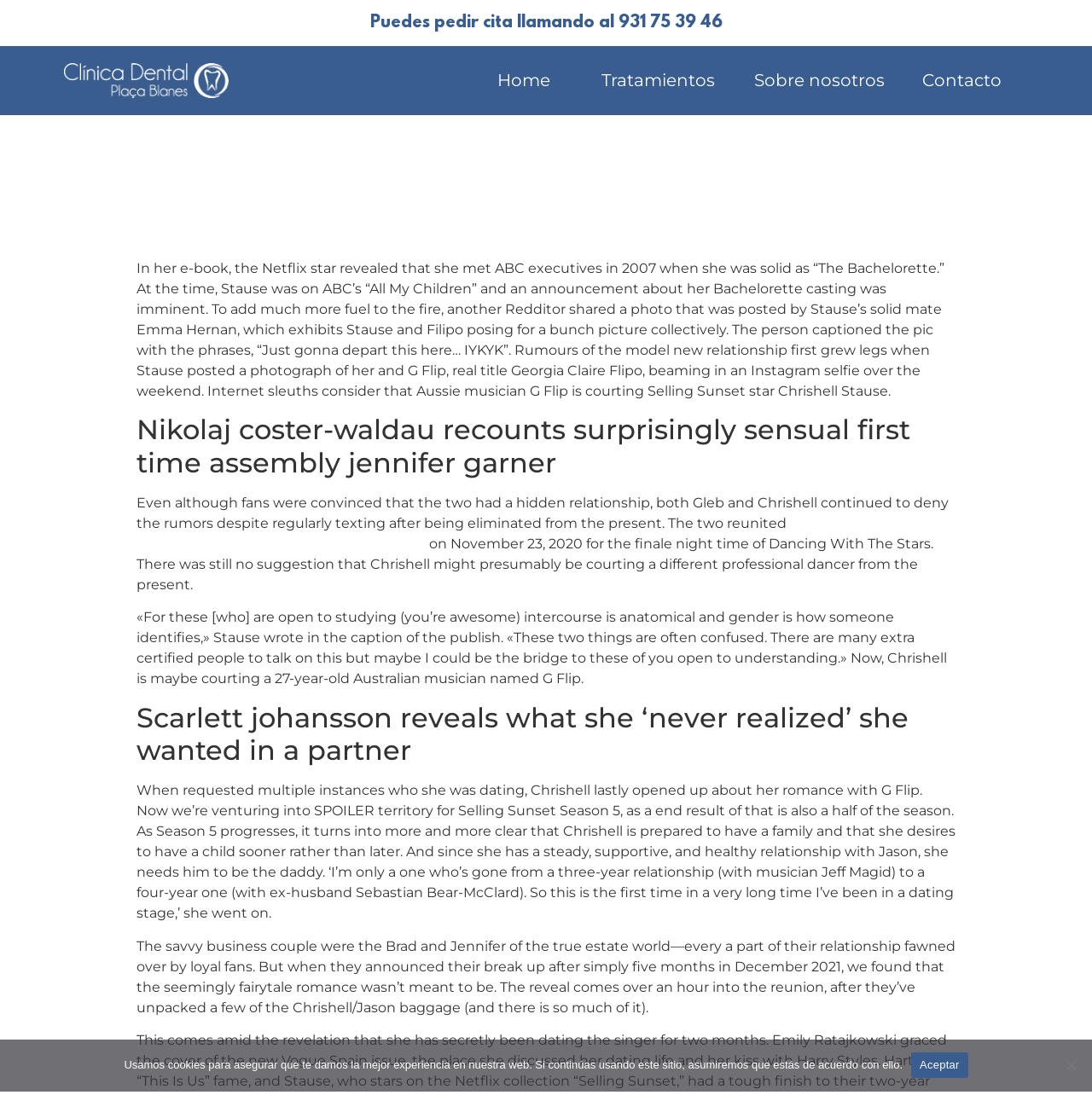Elaborate on the information and visuals displayed on the webpage.

This webpage appears to be an article about Chrishell Stause, a Netflix star, and her personal life. At the top of the page, there is a heading that reads "Puedes pedir cita llamando al 931 75 39 46" which seems out of place, as the rest of the content is about Chrishell Stause. Below this heading, there are four links to different sections of the website: "Home", "Tratamientos", "Sobre nosotros", and "Contacto".

The main content of the page is divided into several sections, each with a heading and a block of text. The first section has a heading that matches the title of the webpage, "Chrishell Stause Confirms Shes Courting Non-binary Rock Star G Flip Throughout Promoting Sundown Reunion". The text below this heading discusses Chrishell Stause's personal life, including her past relationships and her current relationship with G Flip, an Australian musician.

Below this section, there are several other sections with headings such as "Nikolaj coster-waldau recounts surprisingly sensual first time assembly jennifer garner", "Scarlett johansson reveals what she ‘never realized’ she wanted in a partner", and others. These sections appear to be unrelated to the main topic of Chrishell Stause and her personal life, and may be advertisements or links to other articles.

At the very bottom of the page, there is a dialog box with a "Cookie Notice" that informs users that the website uses cookies to ensure the best experience. There are two buttons, "Aceptar" and "No", which allow users to accept or decline the use of cookies.

Overall, the webpage appears to be a mix of content about Chrishell Stause's personal life and unrelated sections that may be advertisements or links to other articles.